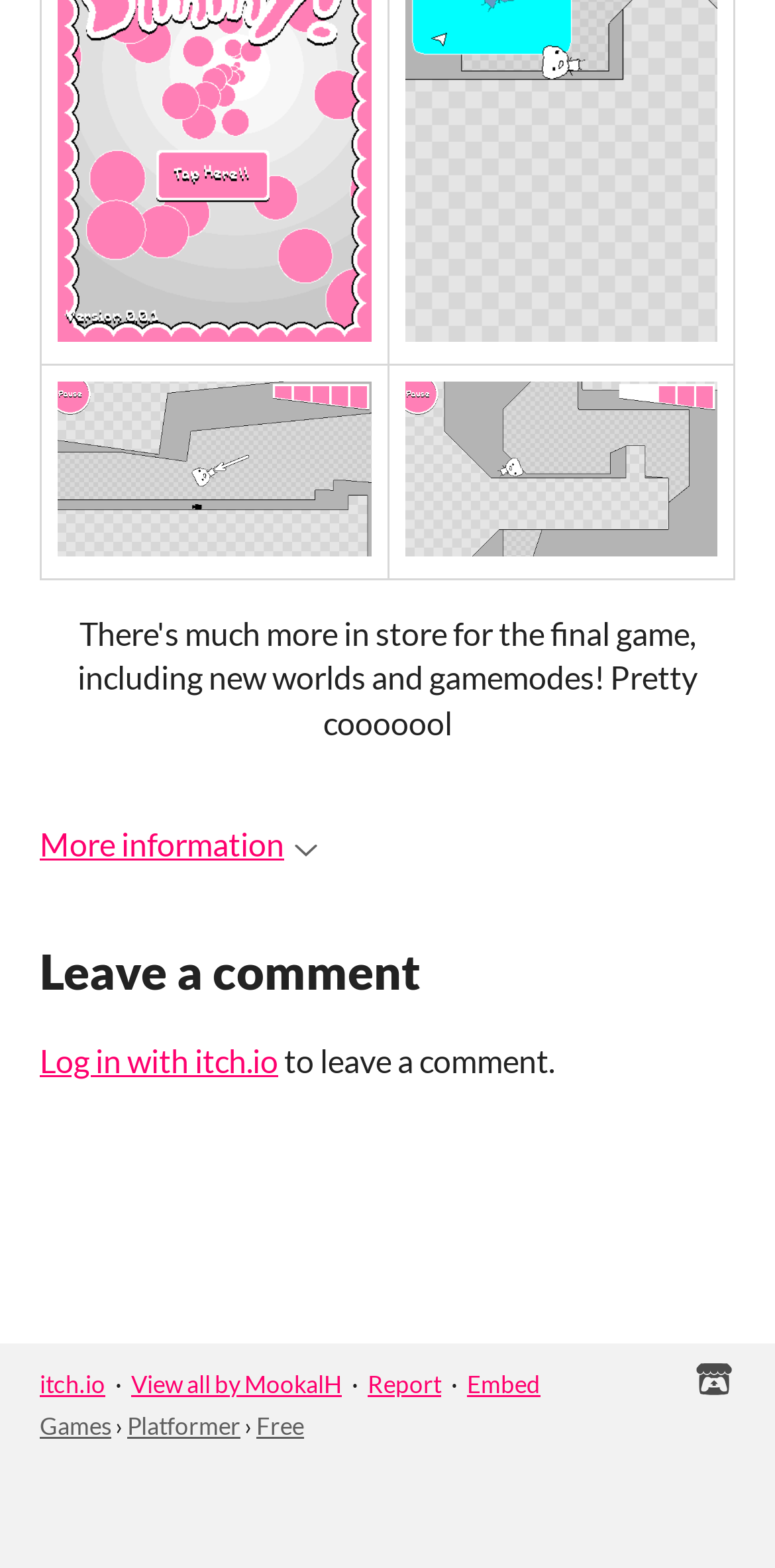Locate the bounding box coordinates of the region to be clicked to comply with the following instruction: "Apply for Sacramento County CCW". The coordinates must be four float numbers between 0 and 1, in the form [left, top, right, bottom].

None